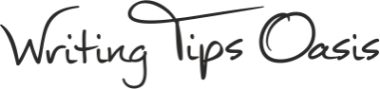What is the atmosphere embodied by the logo design?
Please analyze the image and answer the question with as much detail as possible.

The caption states that the design embodies a welcoming and creative atmosphere, inviting visitors to explore tips and guidance aimed at enhancing their writing skills and navigating the publishing process, which suggests a friendly and inspiring tone.